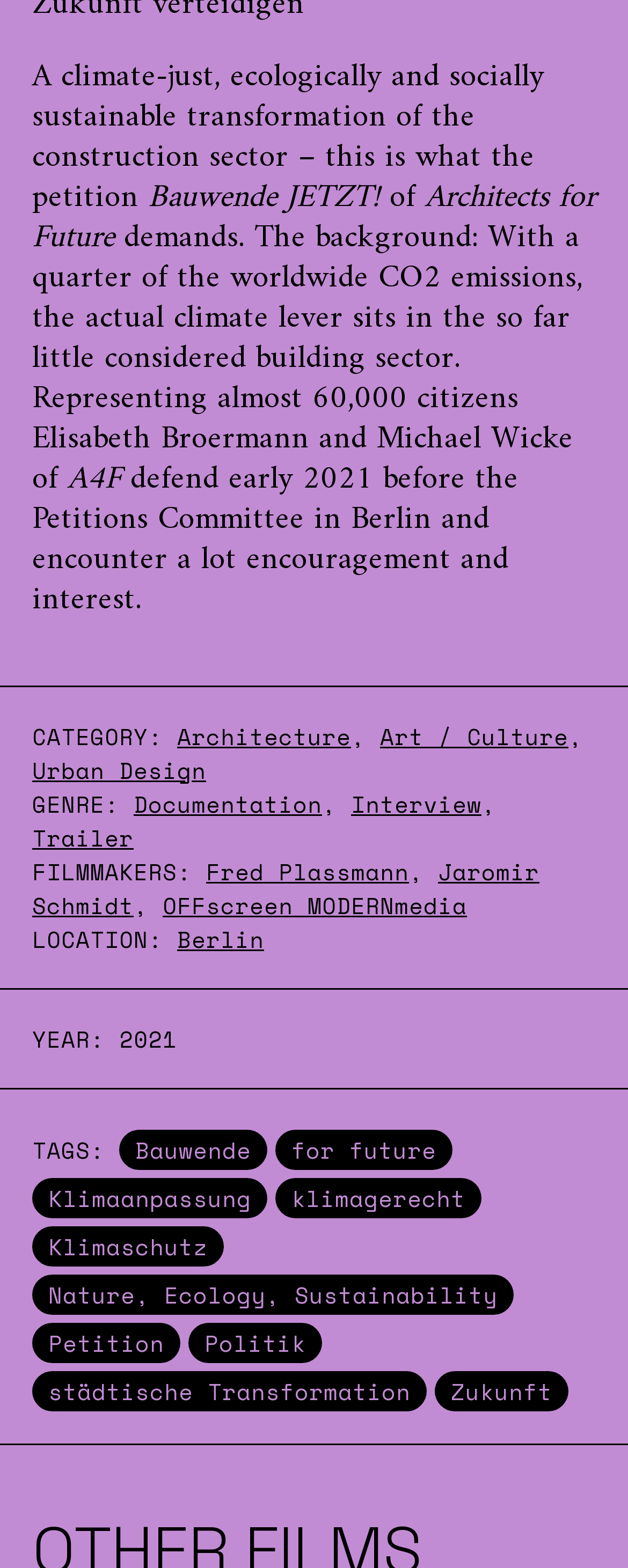Could you locate the bounding box coordinates for the section that should be clicked to accomplish this task: "Watch the trailer".

[0.051, 0.523, 0.213, 0.544]